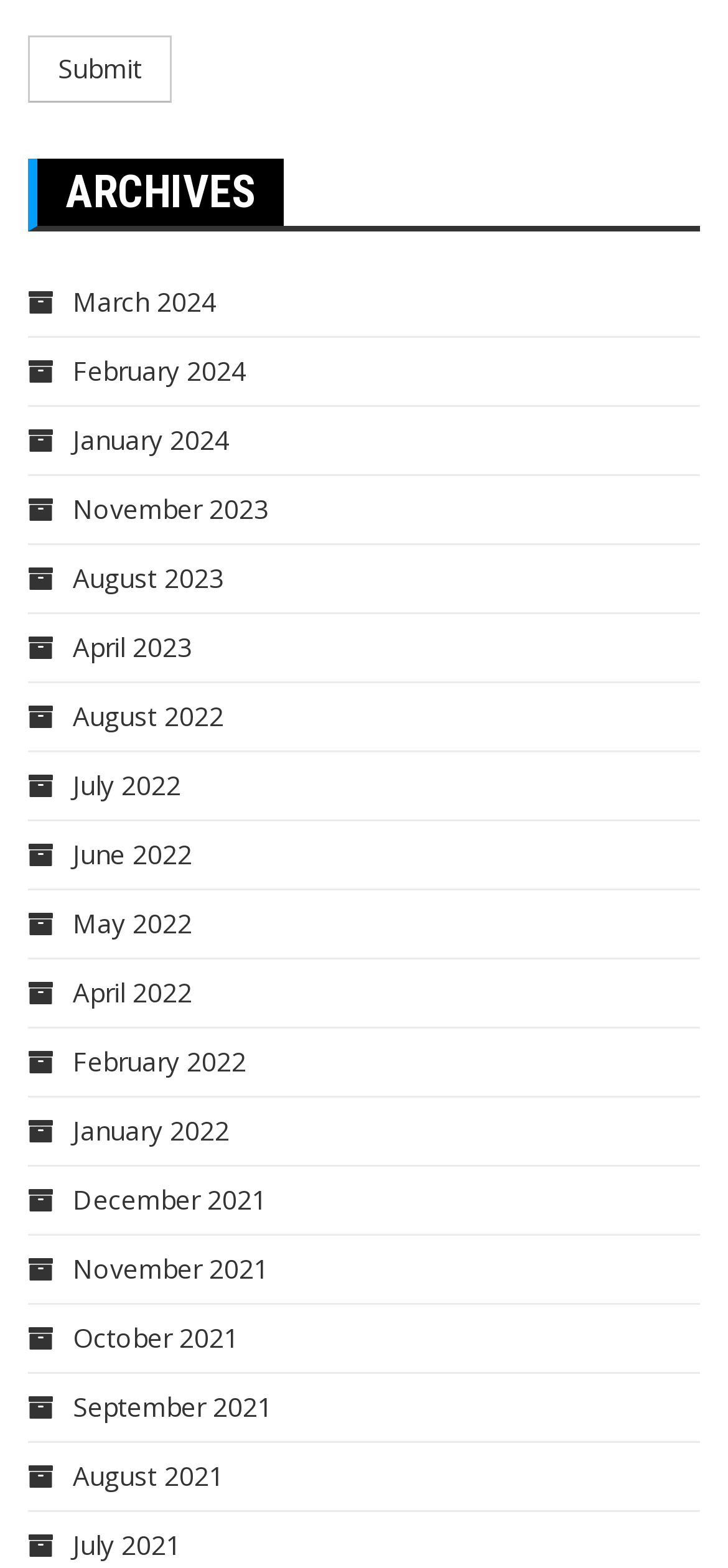From the given element description: "January 2022", find the bounding box for the UI element. Provide the coordinates as four float numbers between 0 and 1, in the order [left, top, right, bottom].

[0.038, 0.71, 0.315, 0.733]